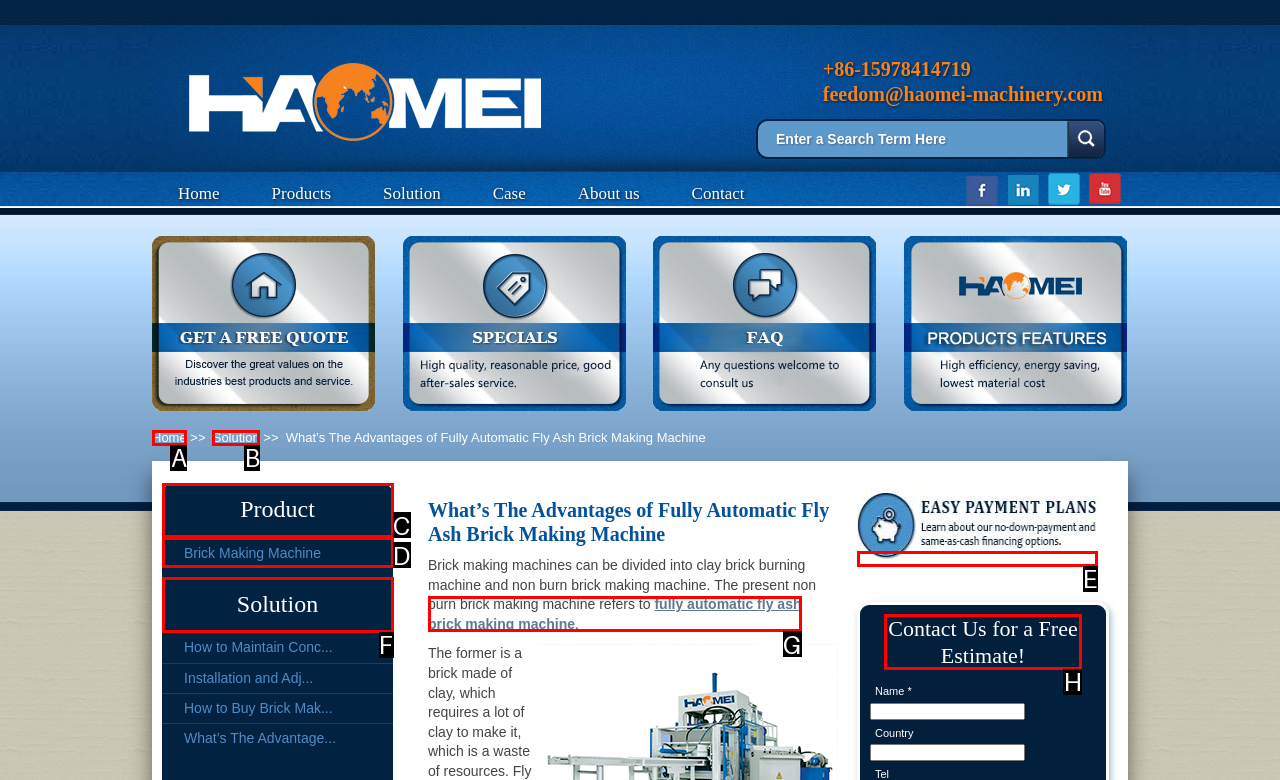Figure out which option to click to perform the following task: Contact us for a free estimate
Provide the letter of the correct option in your response.

H